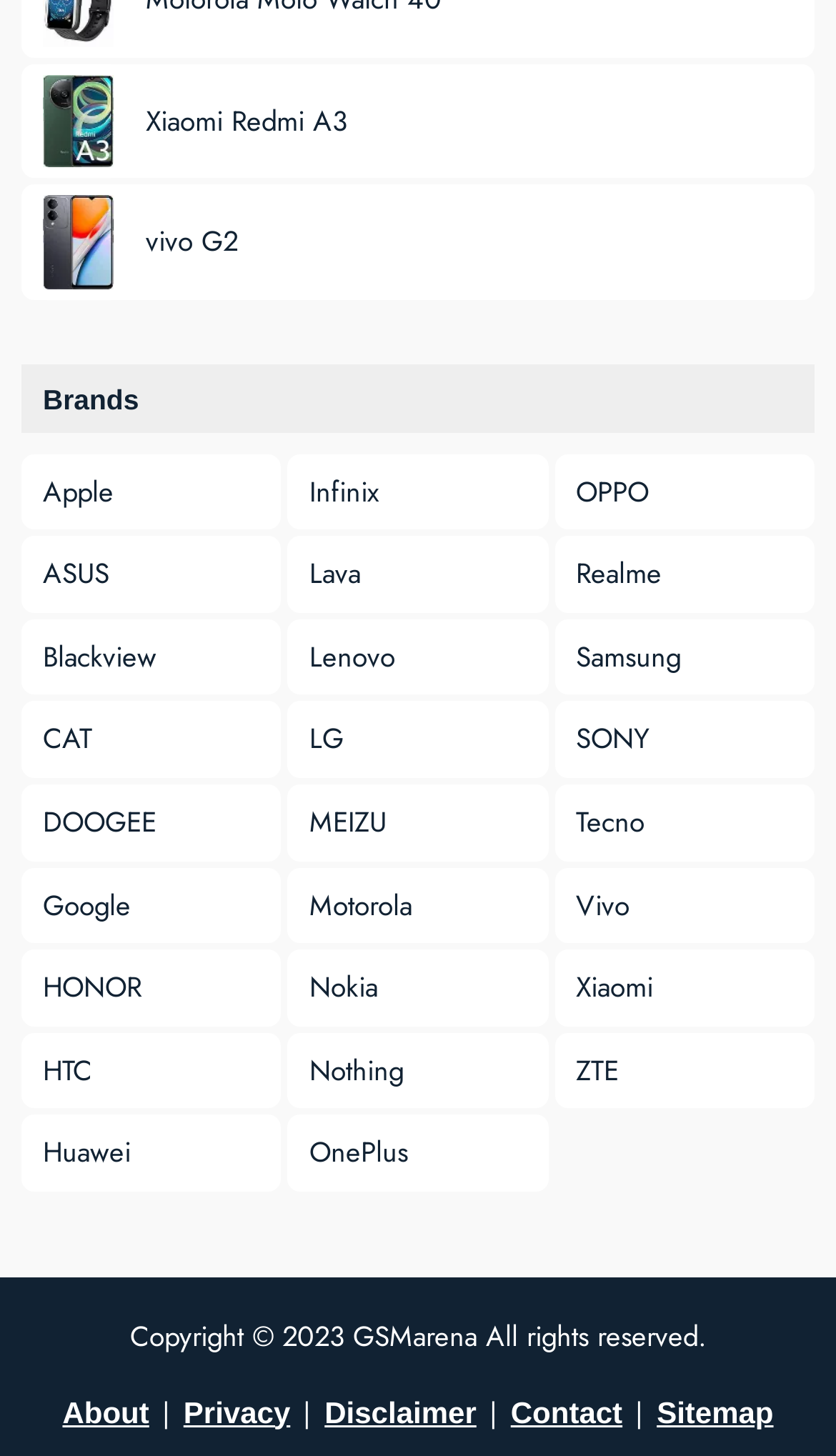Predict the bounding box of the UI element that fits this description: "vivo G2".

[0.026, 0.127, 0.974, 0.206]